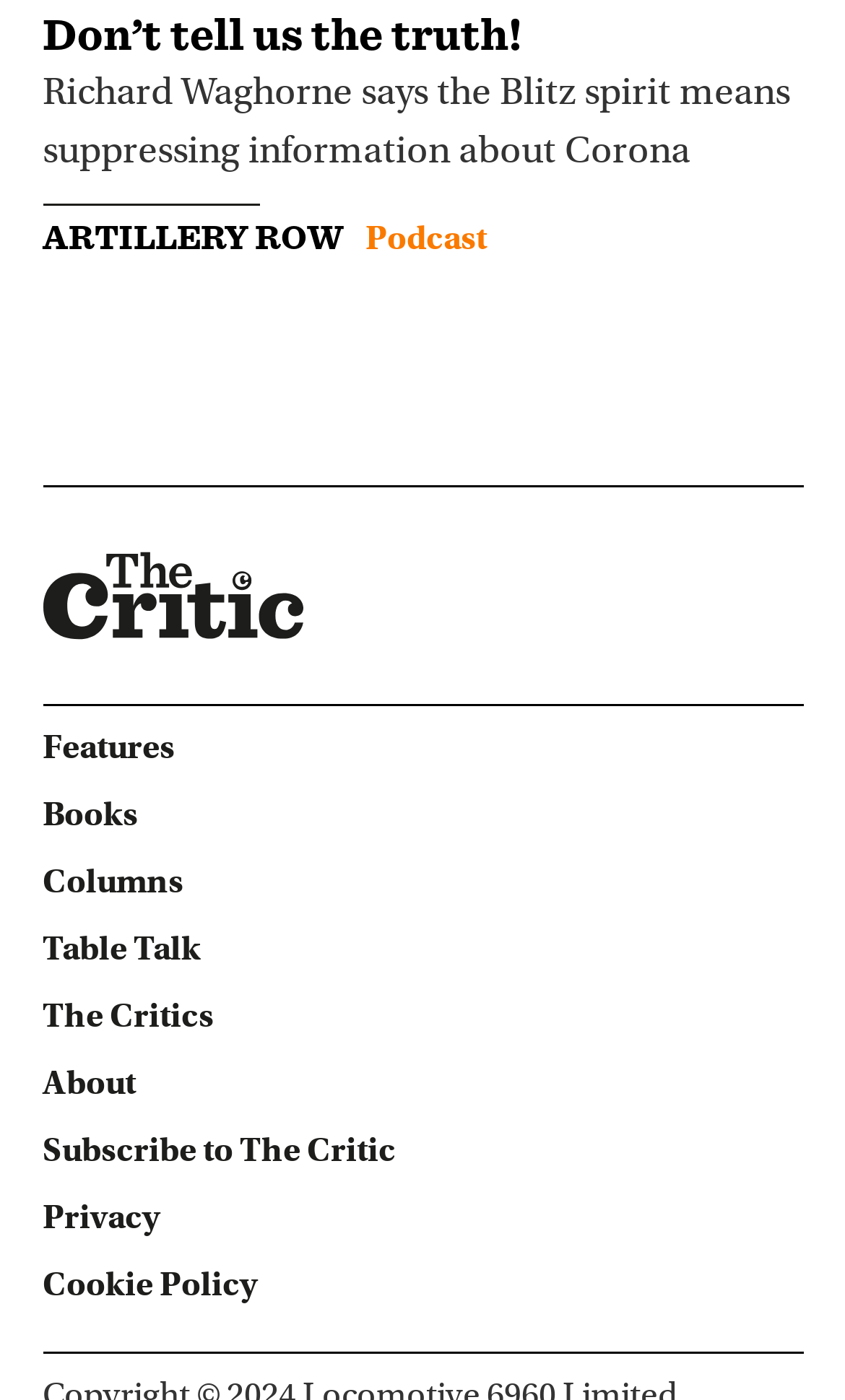Give a one-word or short phrase answer to the question: 
What is the topic of the article mentioned?

Corona